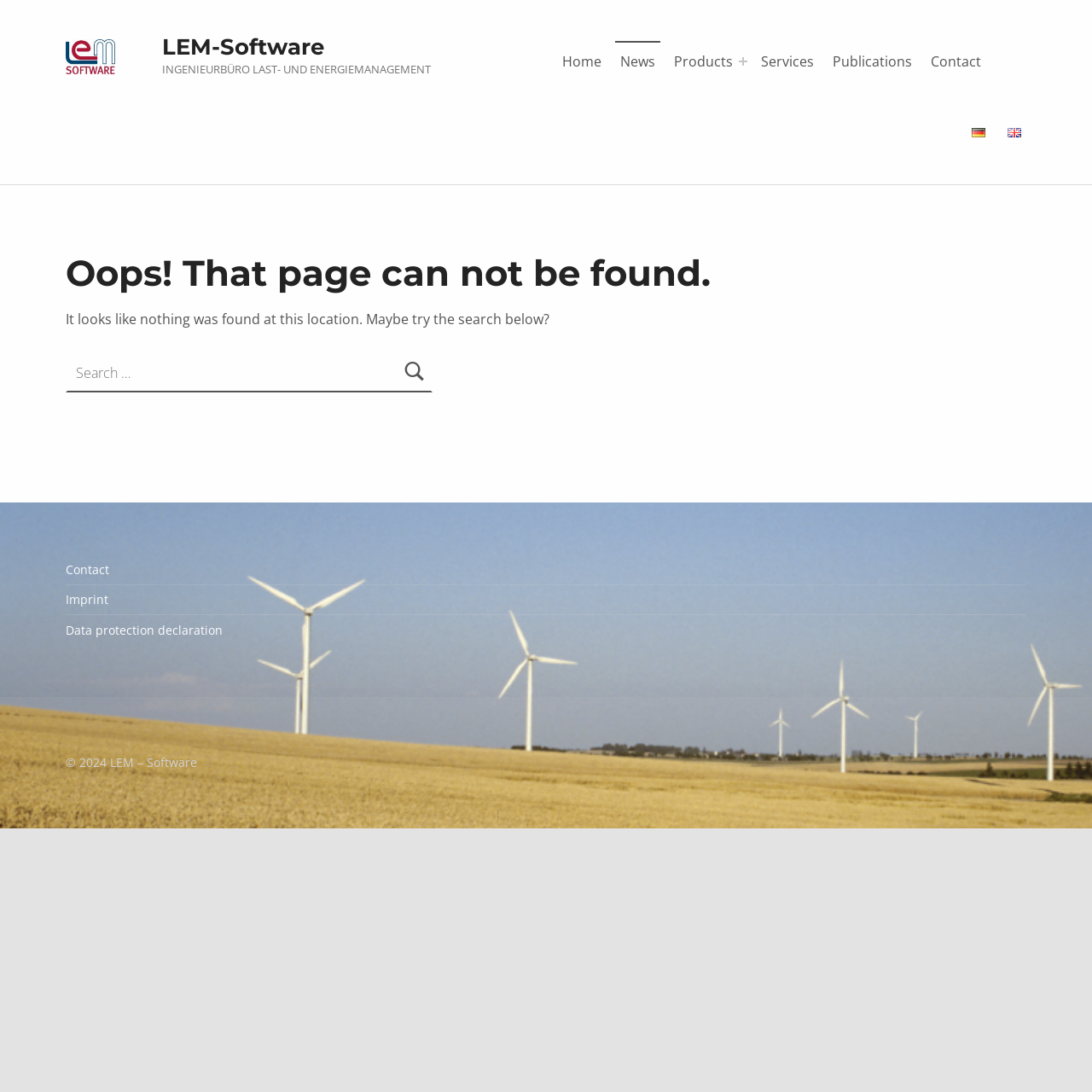Identify the bounding box coordinates for the element you need to click to achieve the following task: "go to home page". Provide the bounding box coordinates as four float numbers between 0 and 1, in the form [left, top, right, bottom].

[0.51, 0.037, 0.556, 0.075]